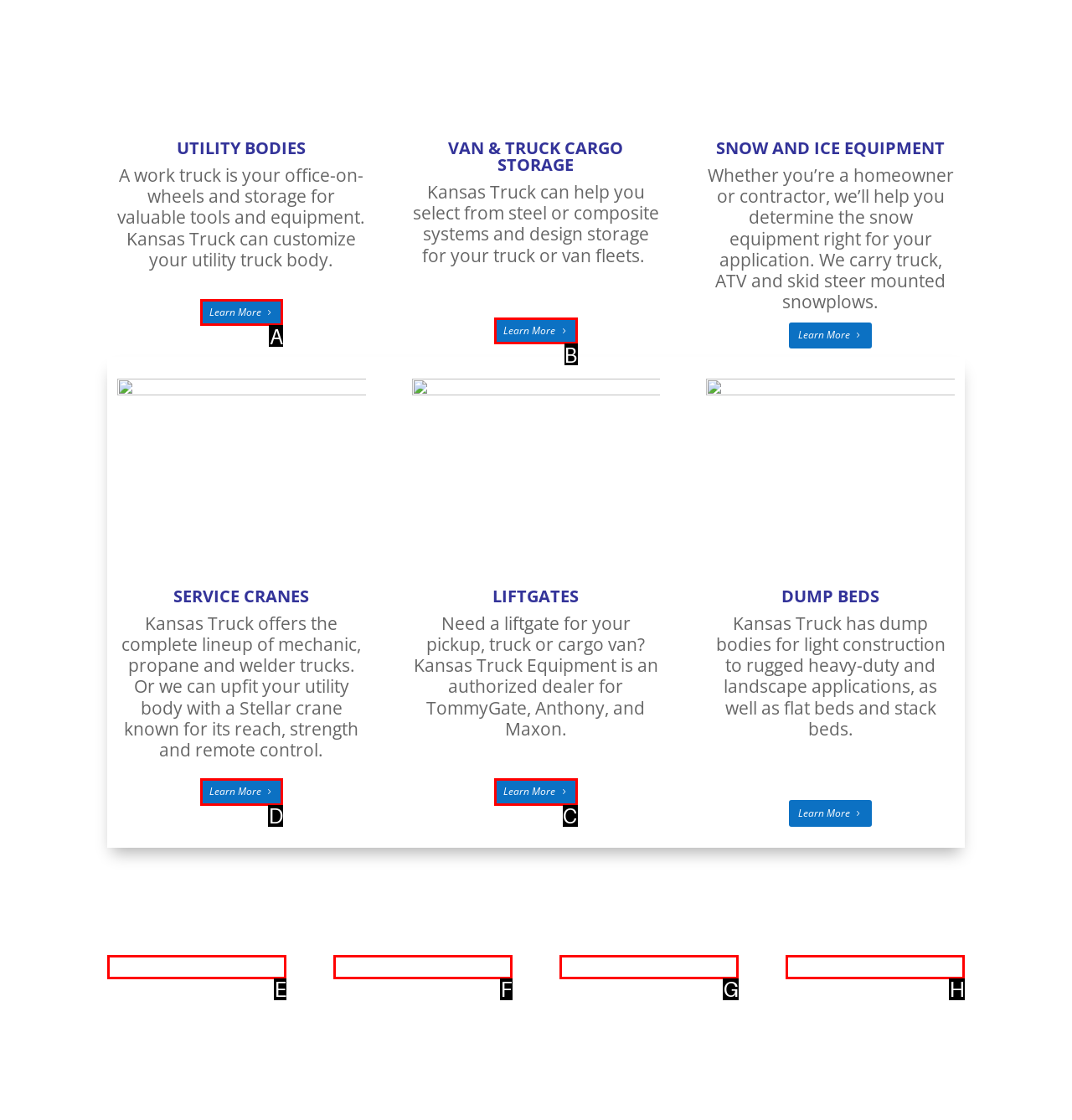Given the description: title="Artboard 3 copy 6", select the HTML element that matches it best. Reply with the letter of the chosen option directly.

F